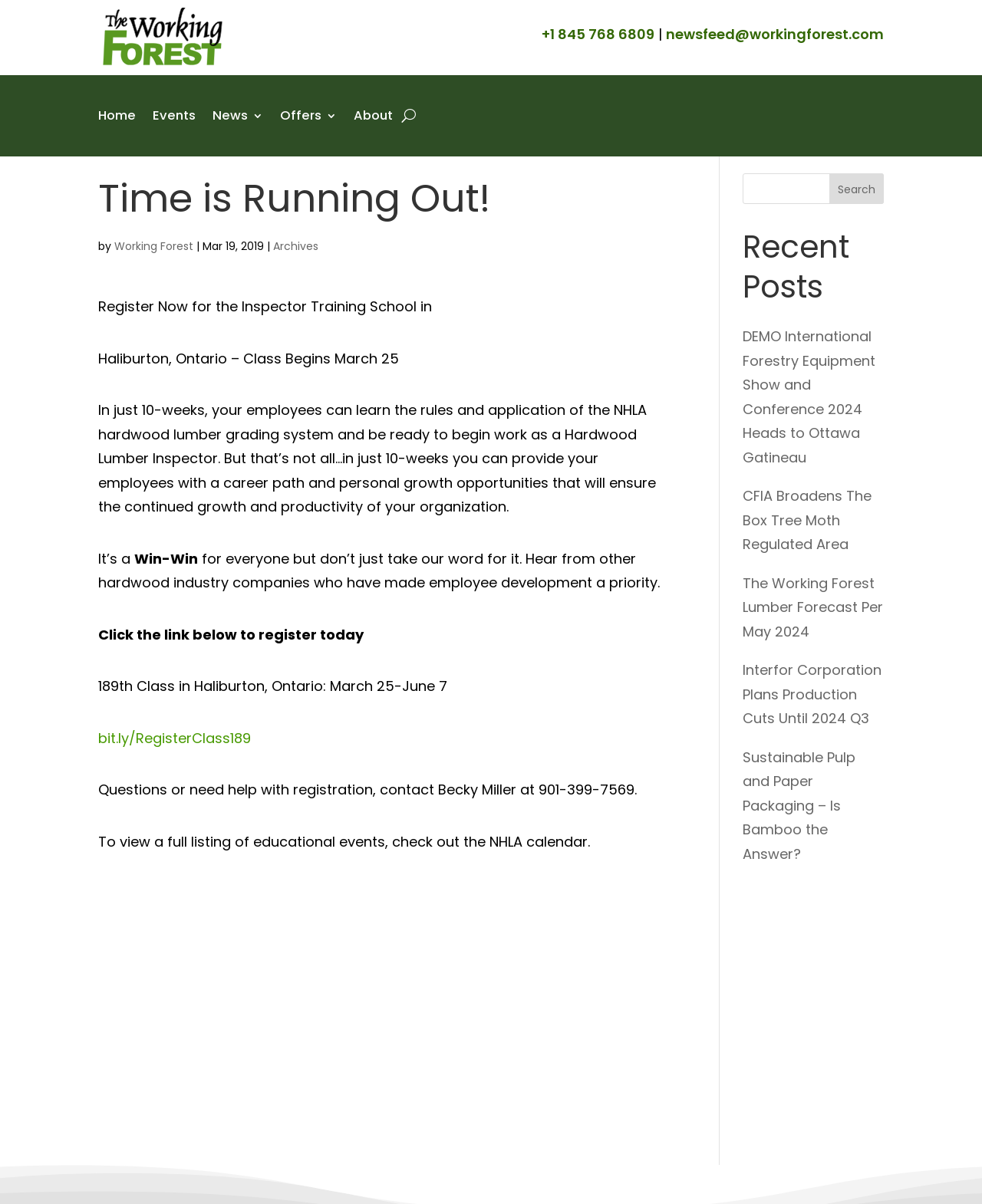Pinpoint the bounding box coordinates for the area that should be clicked to perform the following instruction: "Contact Becky Miller for registration help".

[0.1, 0.648, 0.648, 0.664]